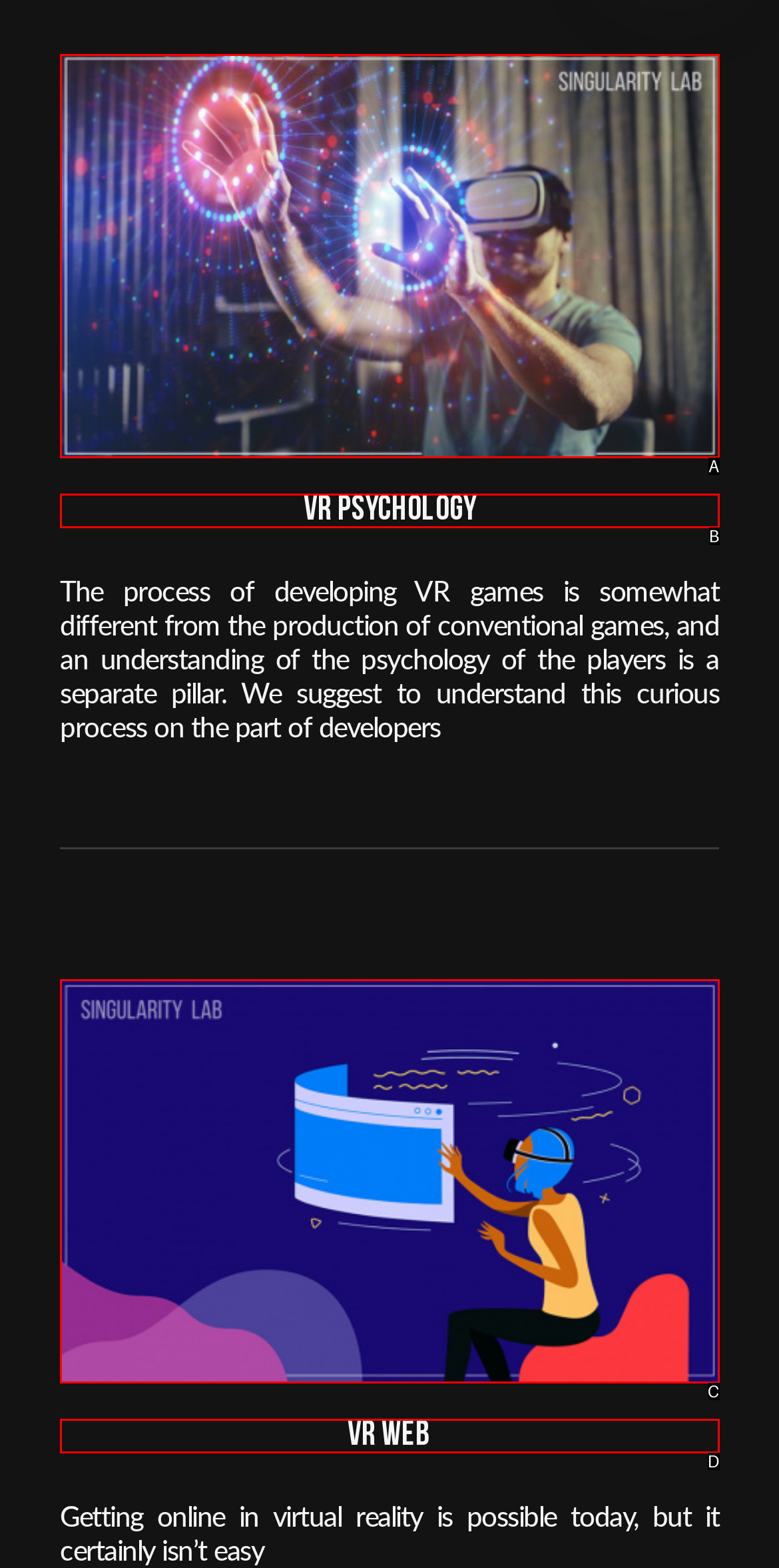Based on the description: parent_node: VR PSYCHOLOGY
Select the letter of the corresponding UI element from the choices provided.

A